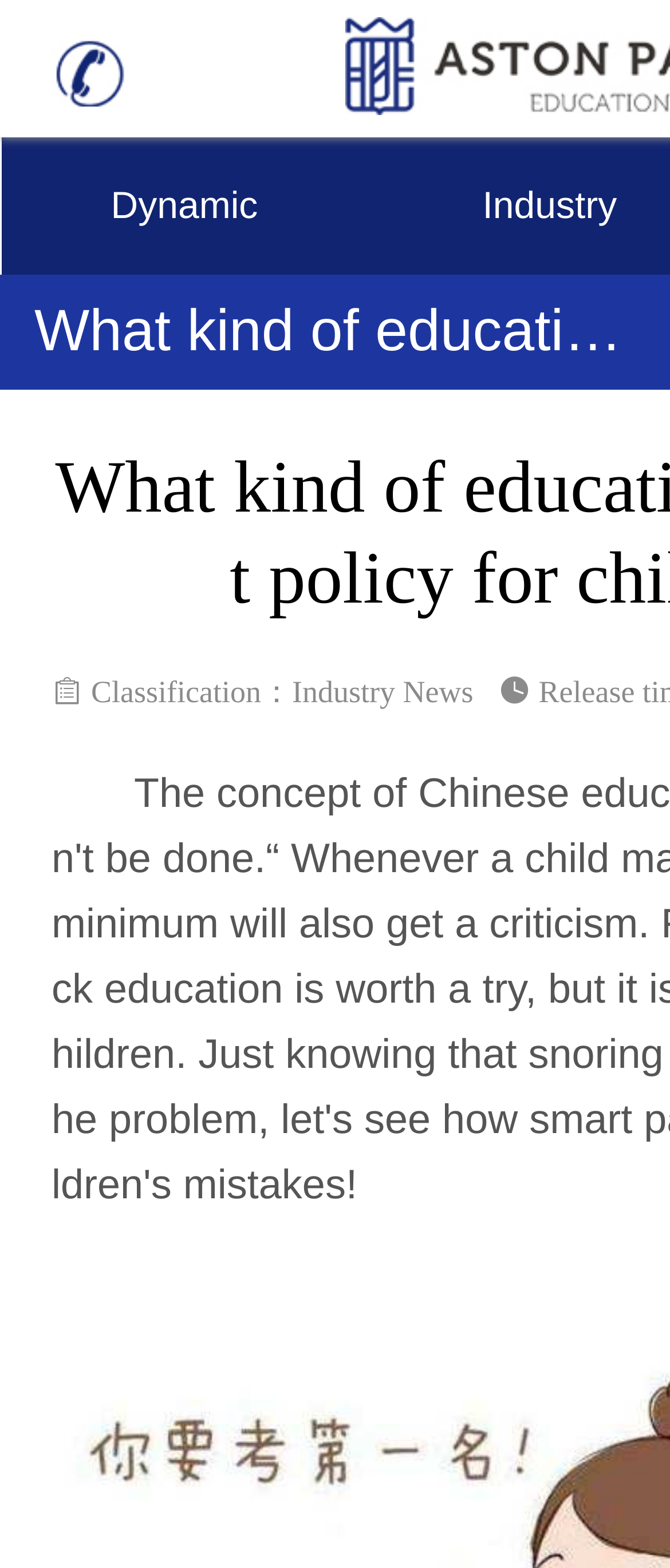What is the purpose of the image?
Using the information from the image, answer the question thoroughly.

I found the purpose of the image by looking at the image element with the text 'tel', which suggests that the image is related to the phone number or contact information.